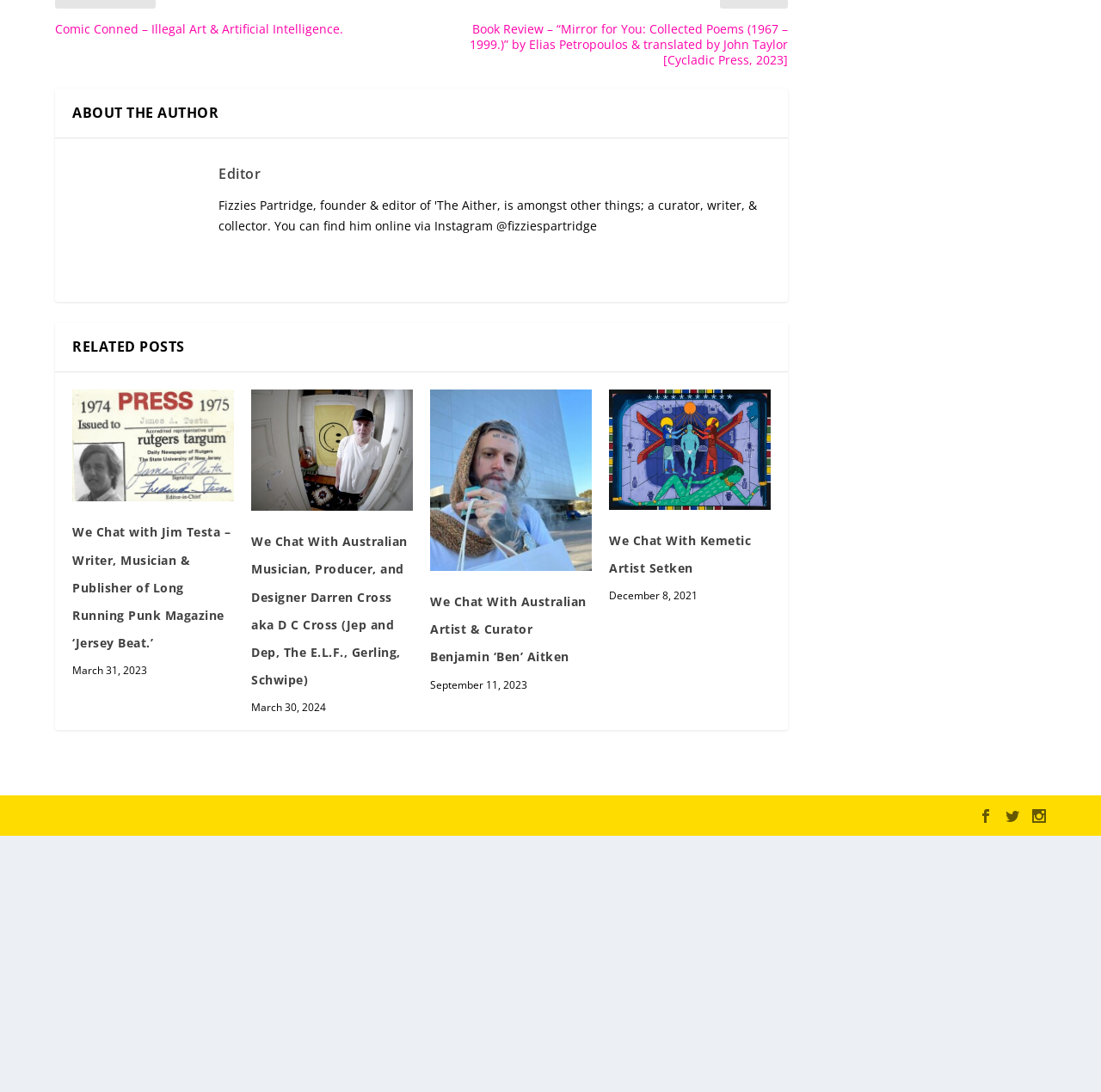Could you please study the image and provide a detailed answer to the question:
What is the platform that powers this website?

I looked at the footer of the webpage and found the text 'Powered by' followed by a link with the text 'WordPress', so I concluded that the platform that powers this website is WordPress.